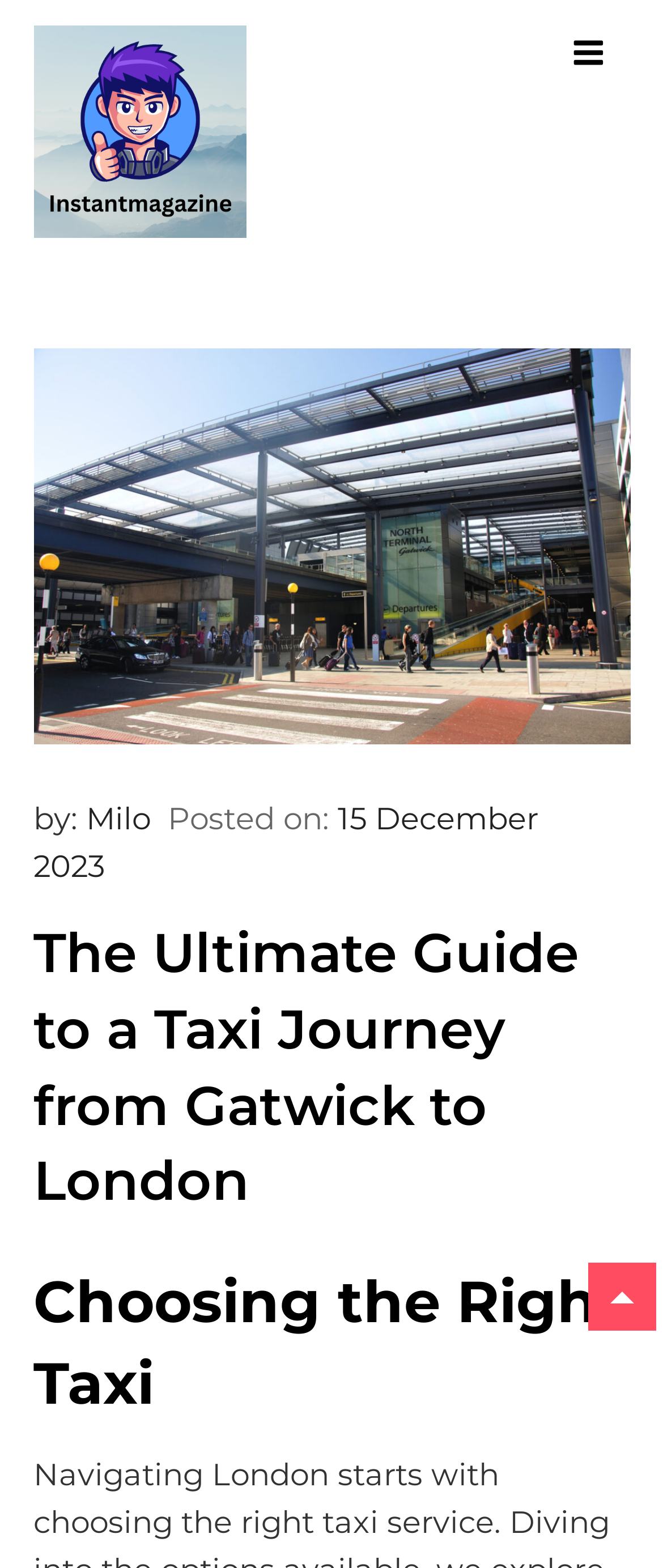What is the second heading of the article?
From the image, provide a succinct answer in one word or a short phrase.

Choosing the Right Taxi